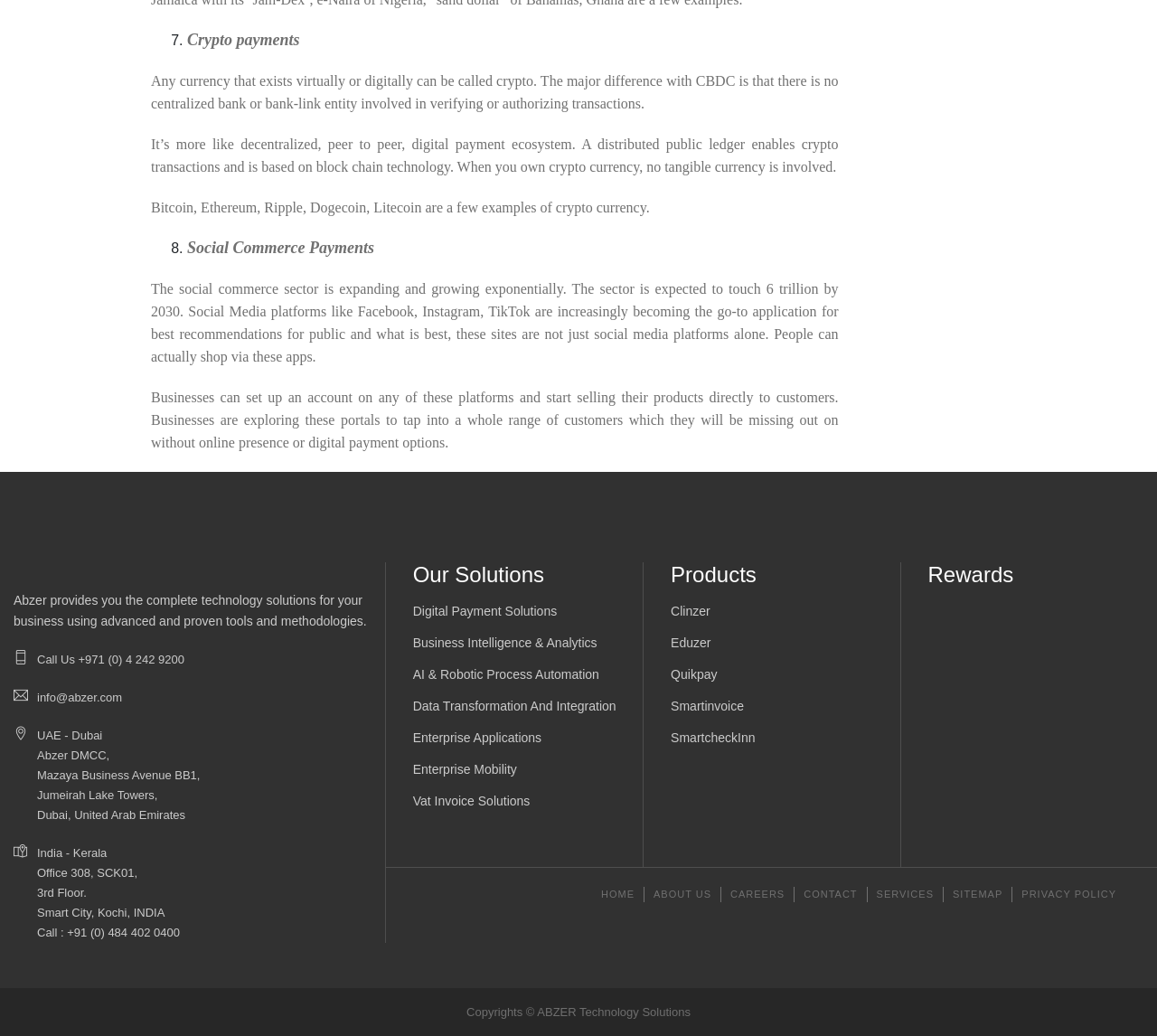Use a single word or phrase to answer the question:
Is Abzer an ISO certified company?

Yes